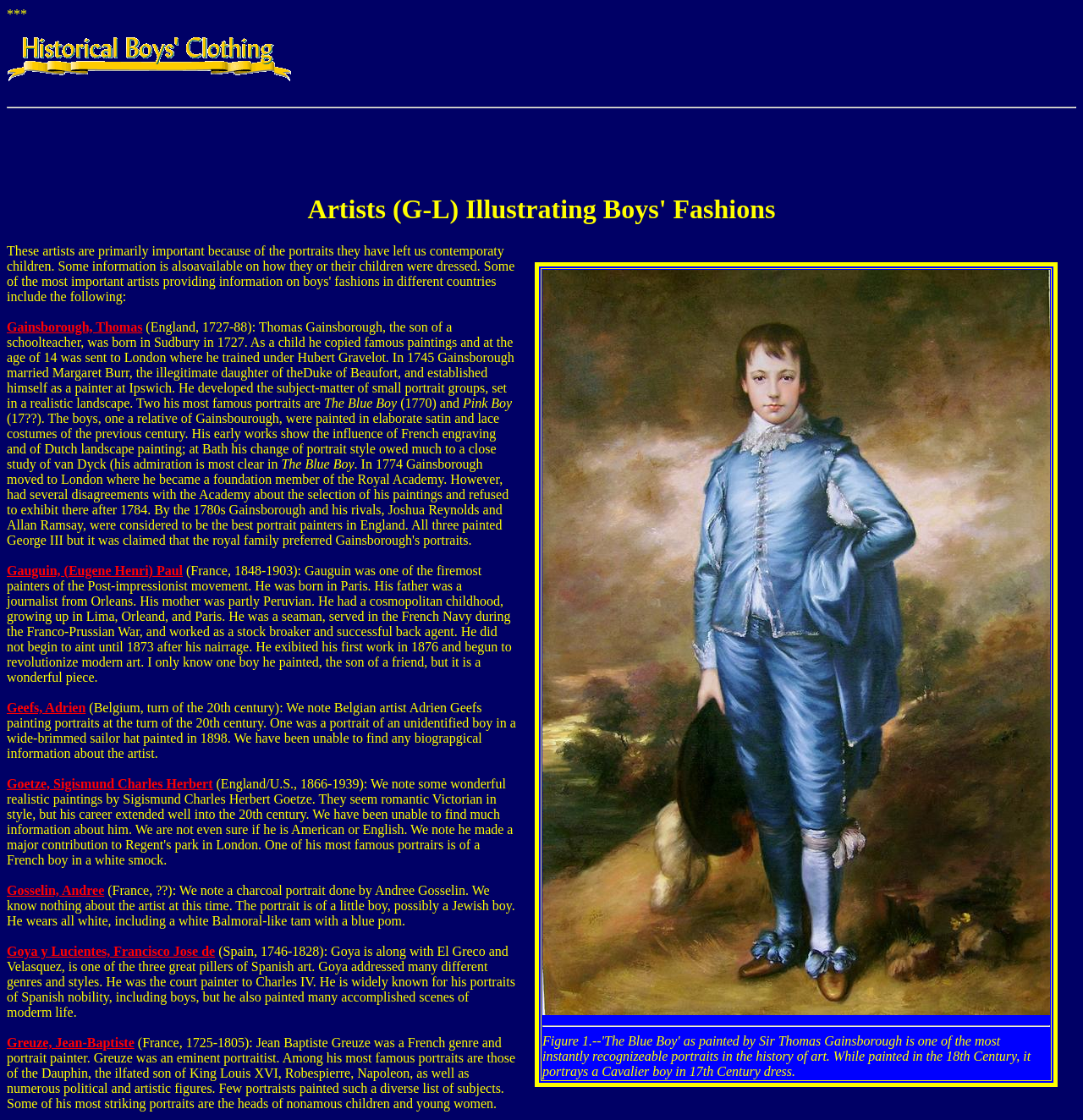Identify the bounding box coordinates necessary to click and complete the given instruction: "Learn more about Francisco Jose de Goya y Lucientes".

[0.006, 0.843, 0.199, 0.856]